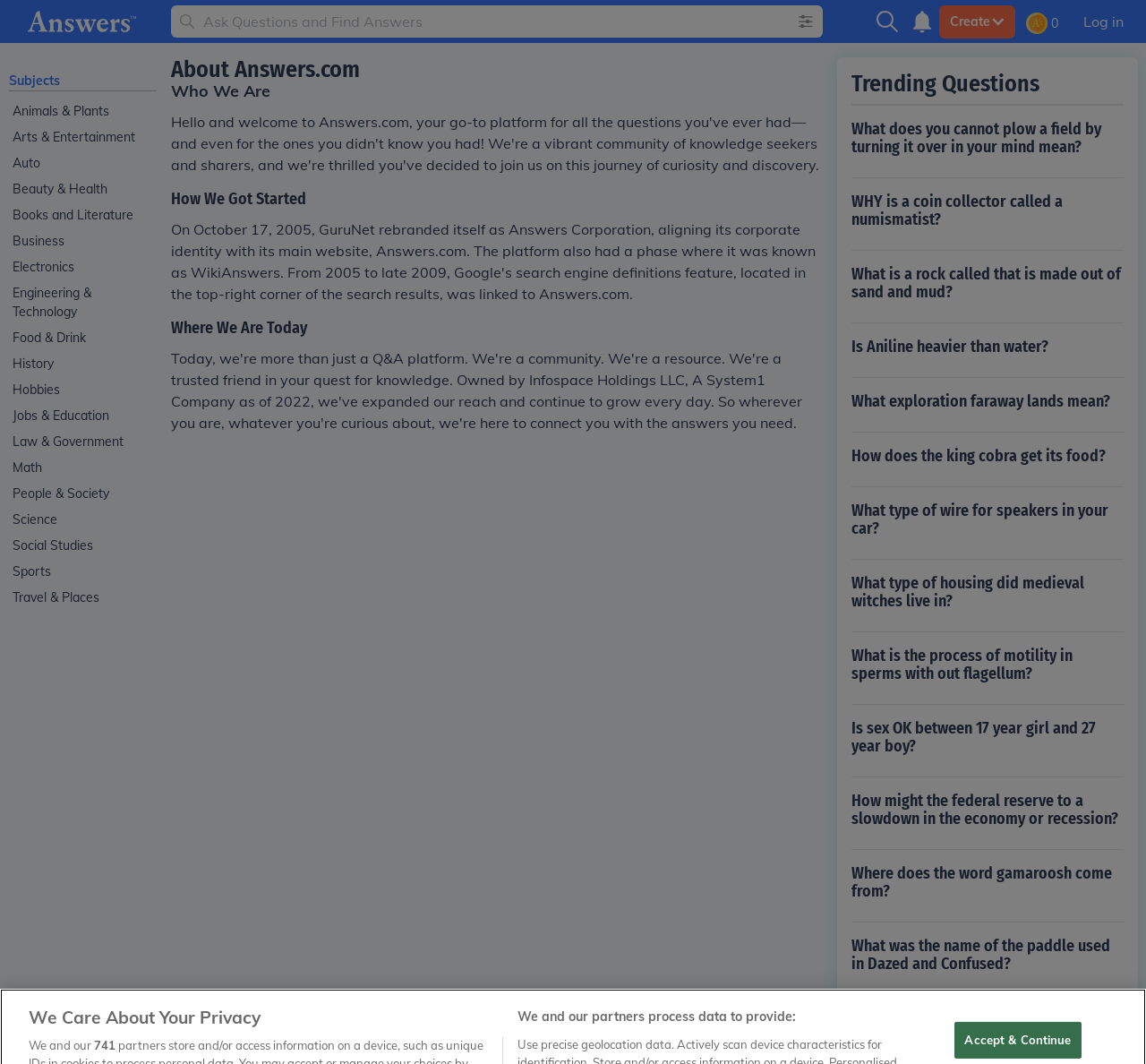Determine the bounding box coordinates of the clickable element to complete this instruction: "Log in to the website". Provide the coordinates in the format of four float numbers between 0 and 1, [left, top, right, bottom].

[0.939, 0.007, 0.986, 0.034]